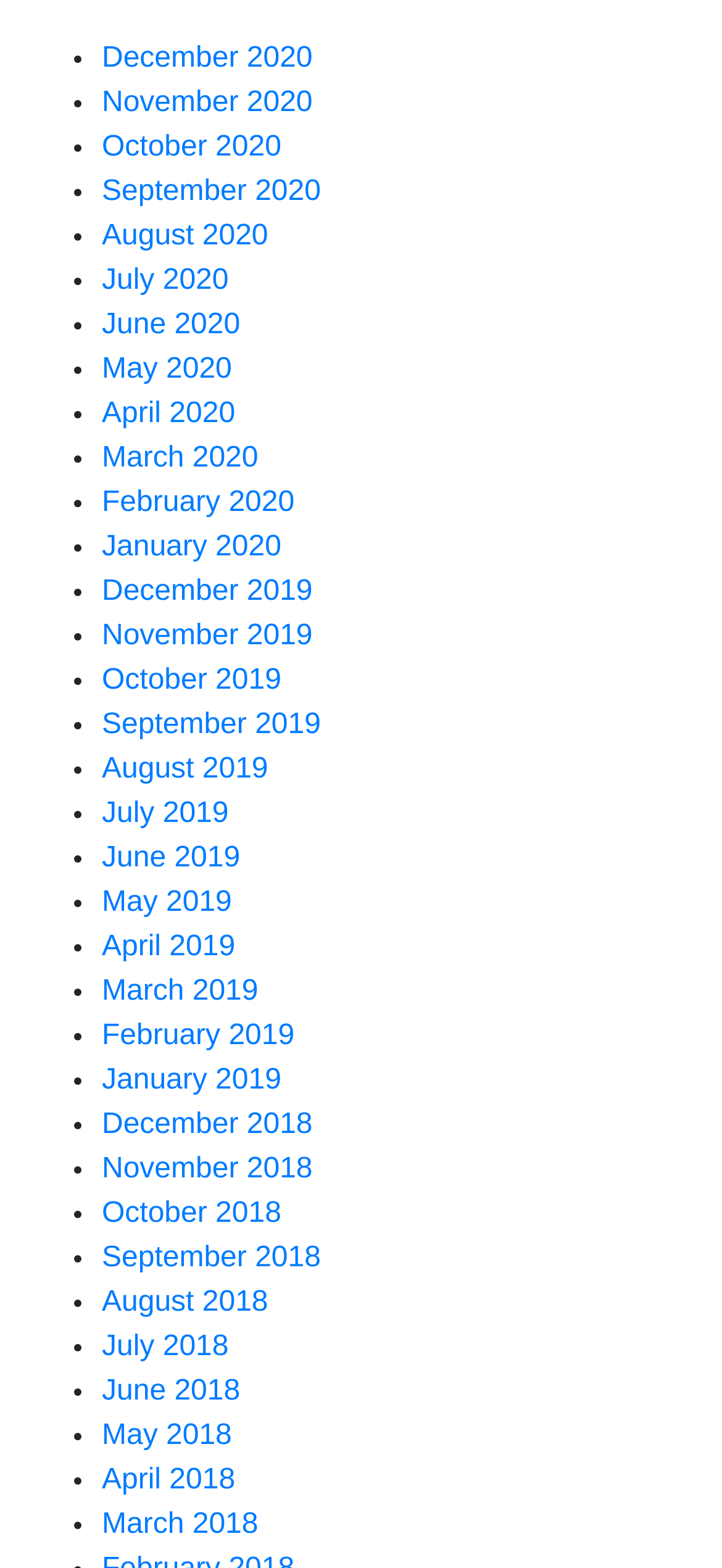Are the months listed in chronological order?
Give a detailed explanation using the information visible in the image.

I examined the list of links and found that the months are listed in chronological order, from earliest to latest.